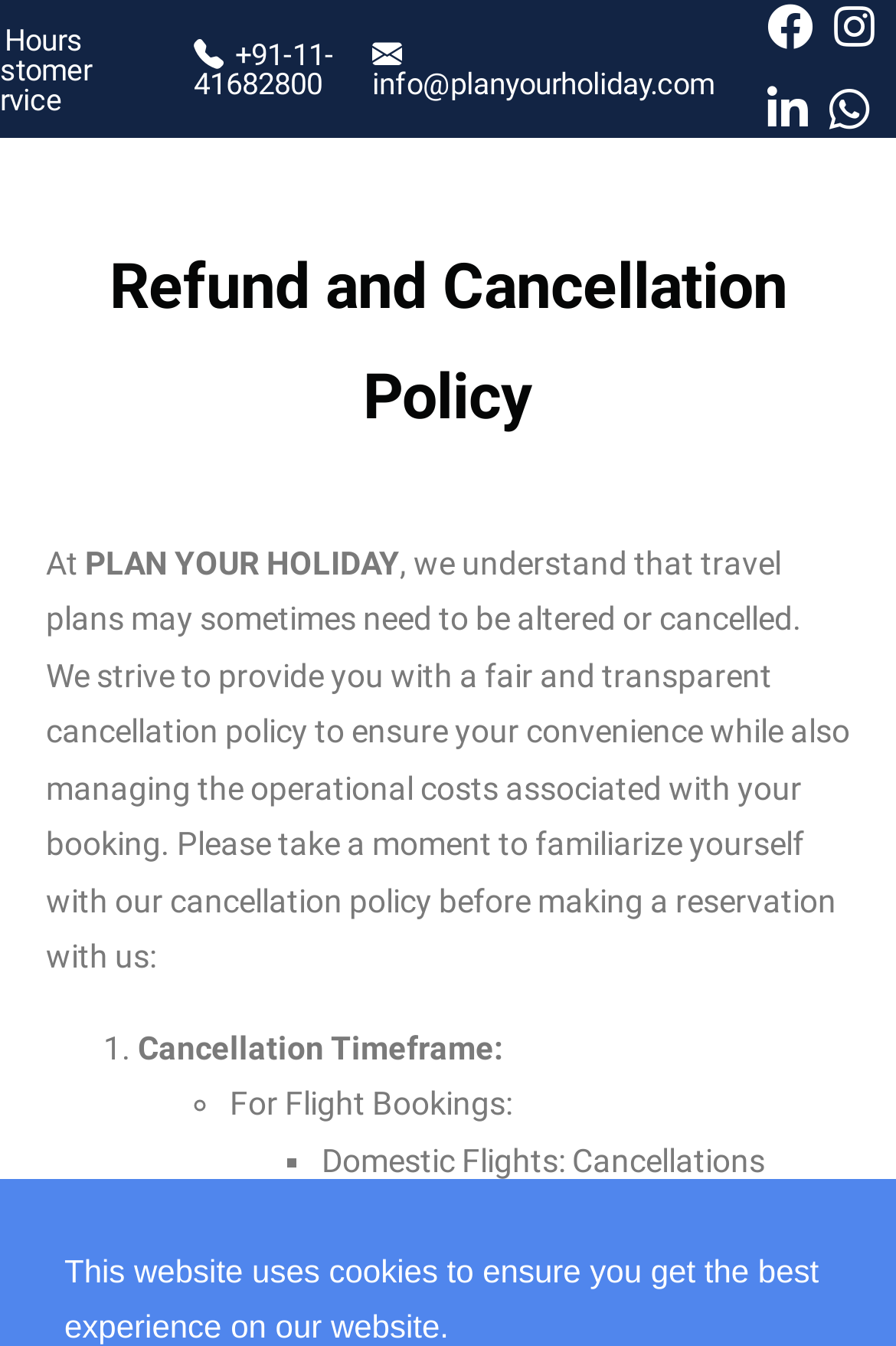What is the purpose of this webpage?
Provide an in-depth answer to the question, covering all aspects.

Based on the webpage content, it appears that the purpose of this webpage is to inform users about the refund and cancellation policy of PlanYourHoliday, a travel booking website. The webpage provides detailed information about the cancellation policy, including the timeframe and conditions for cancelling flight bookings.